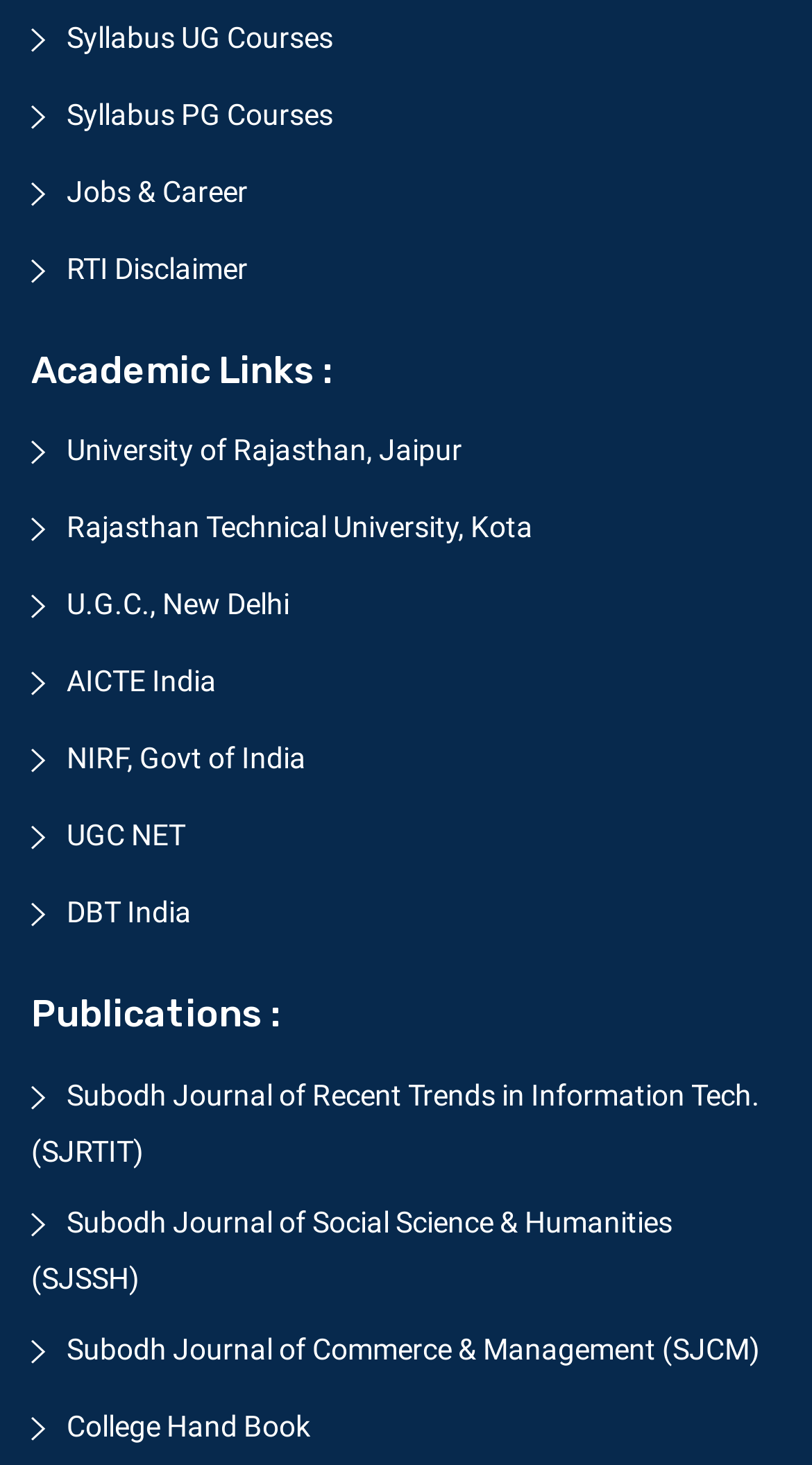Pinpoint the bounding box coordinates of the area that should be clicked to complete the following instruction: "View College Hand Book". The coordinates must be given as four float numbers between 0 and 1, i.e., [left, top, right, bottom].

[0.038, 0.962, 0.382, 0.985]